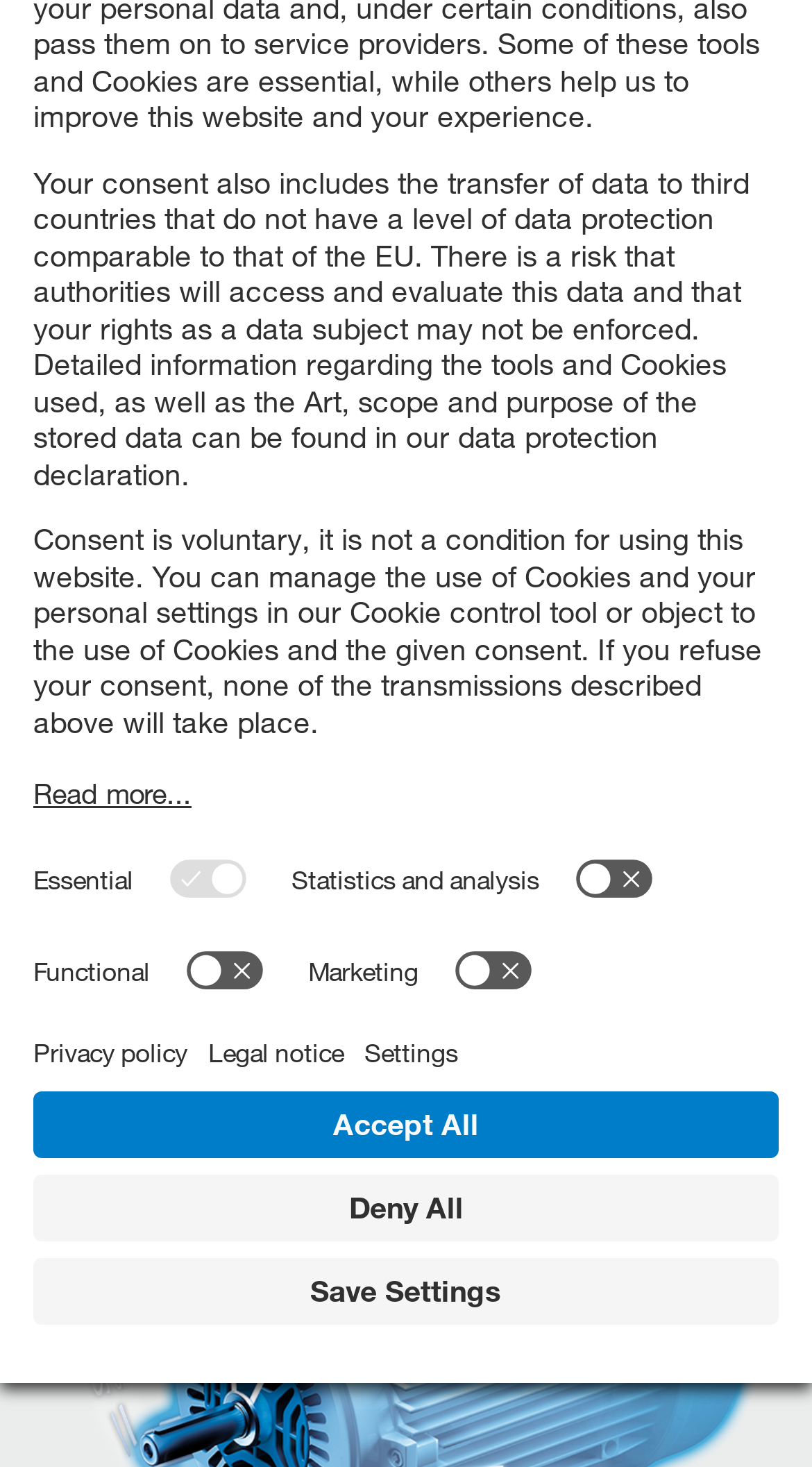Locate the bounding box coordinates of the area you need to click to fulfill this instruction: 'Read more about KOSTAL control method'. The coordinates must be in the form of four float numbers ranging from 0 to 1: [left, top, right, bottom].

[0.063, 0.493, 0.937, 0.57]